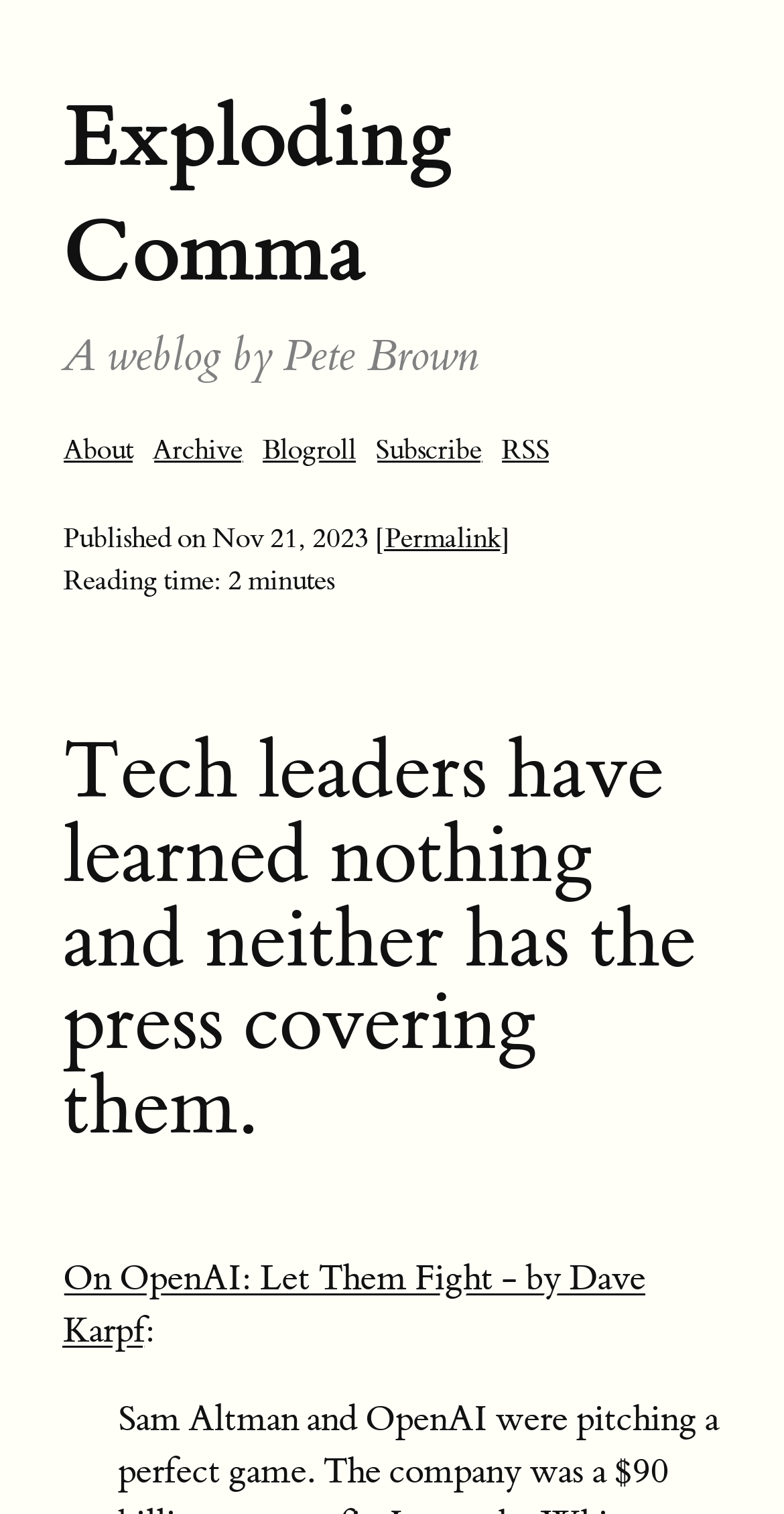What is the name of the weblog?
From the screenshot, supply a one-word or short-phrase answer.

Pete Brown